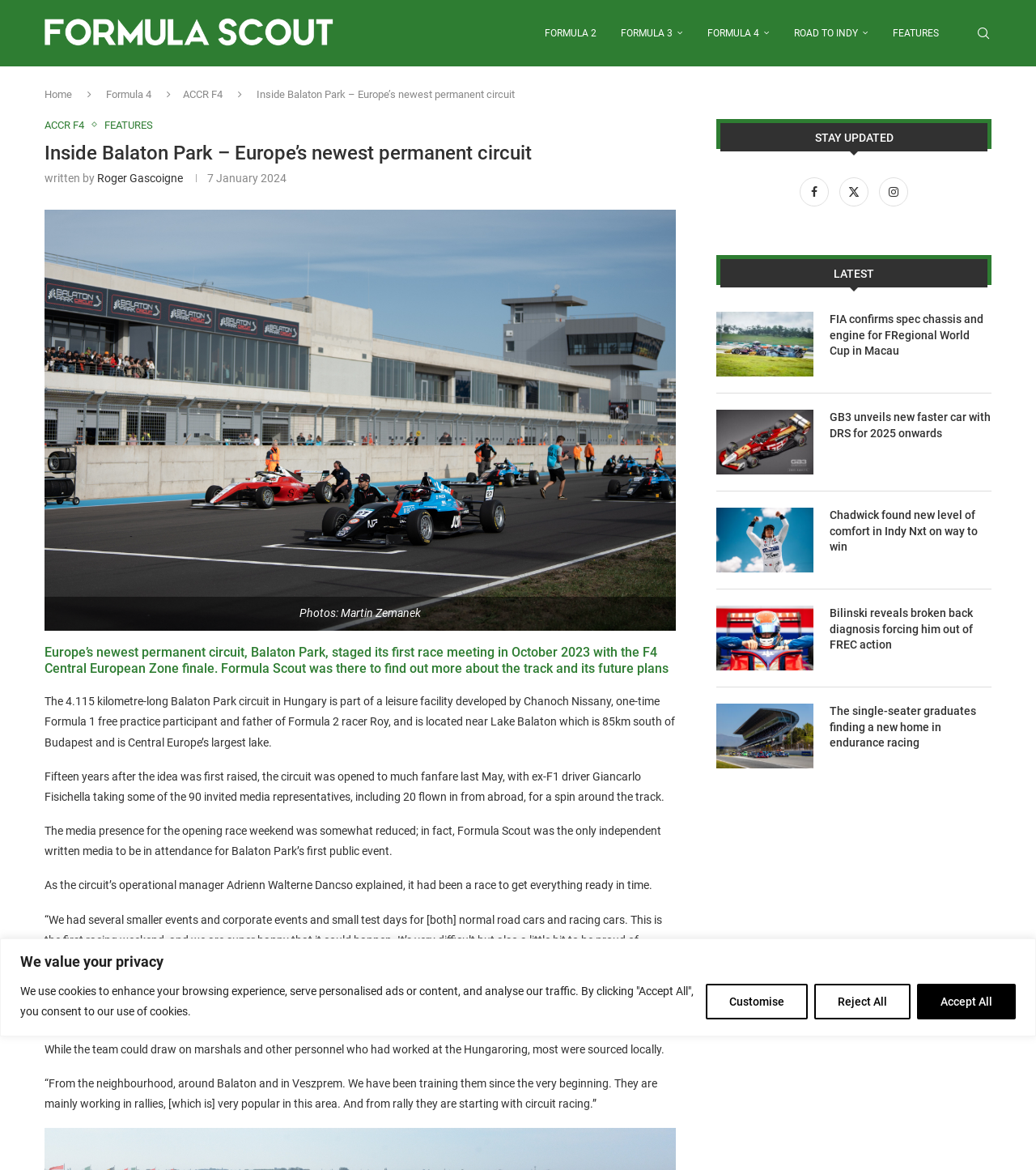Can you find the bounding box coordinates for the element that needs to be clicked to execute this instruction: "Like a post"? The coordinates should be given as four float numbers between 0 and 1, i.e., [left, top, right, bottom].

None